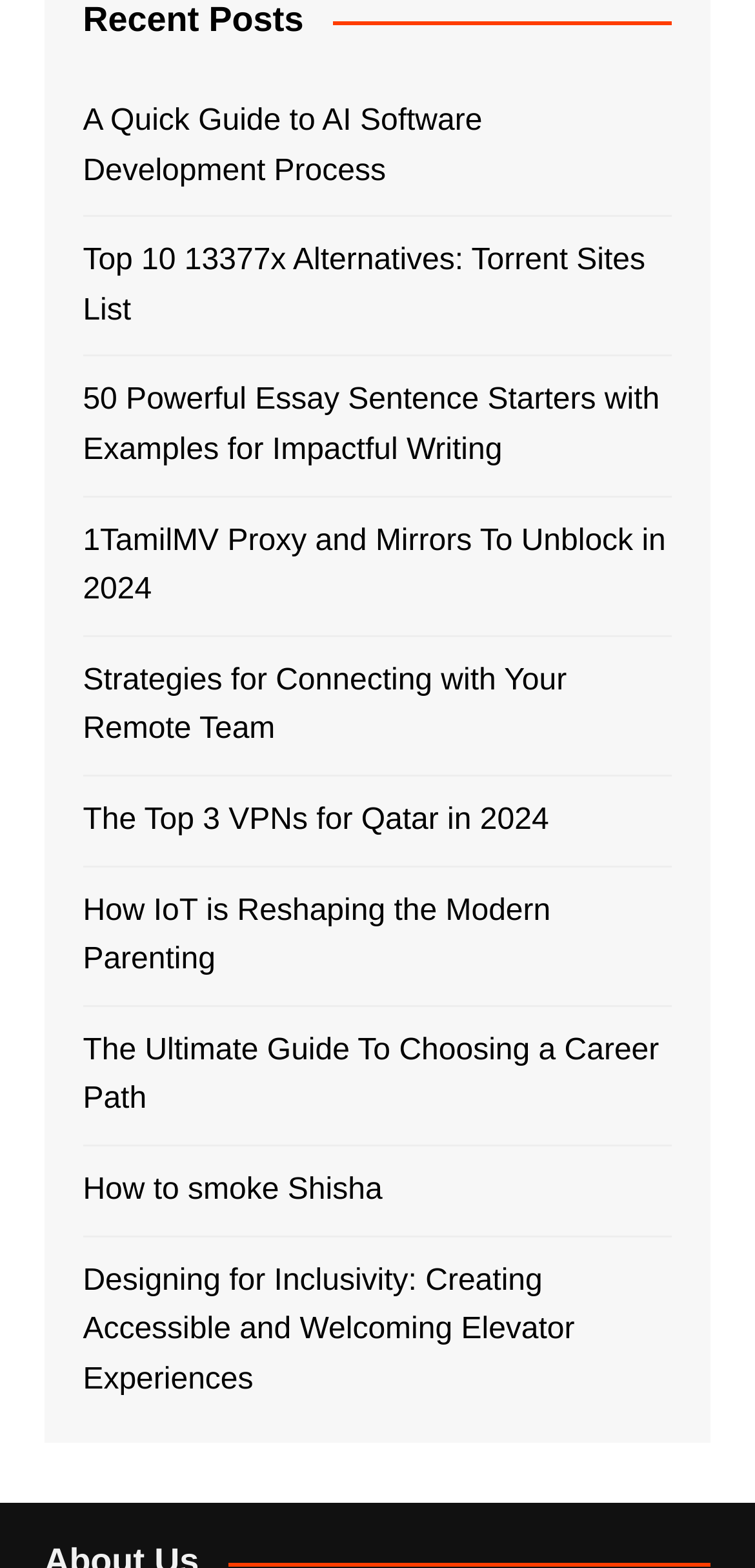Give a one-word or phrase response to the following question: Is there a link about VPNs on this webpage?

Yes